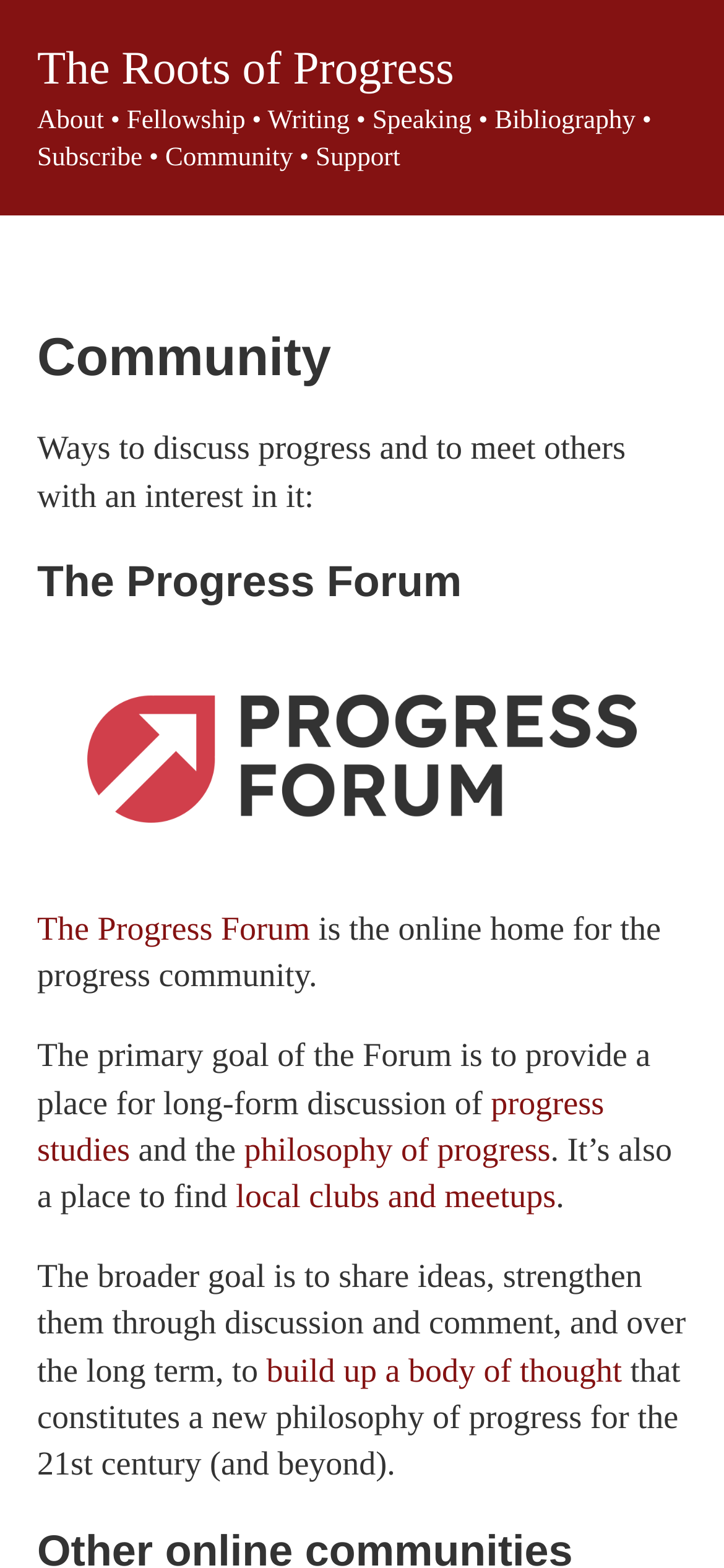Please reply to the following question using a single word or phrase: 
What can be found on the Forum?

Local clubs and meetups